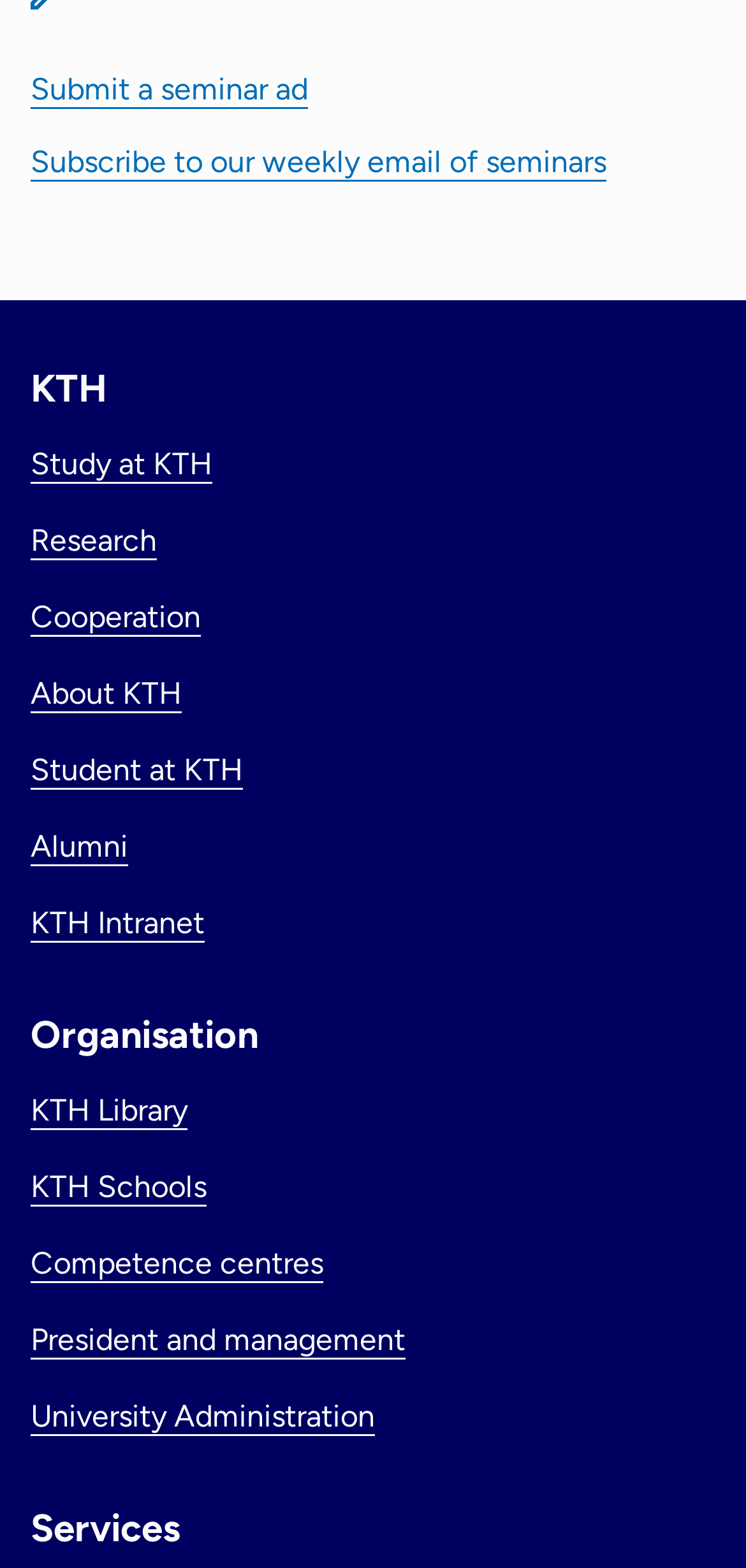Answer the following query concisely with a single word or phrase:
How many links are there in the top section?

9